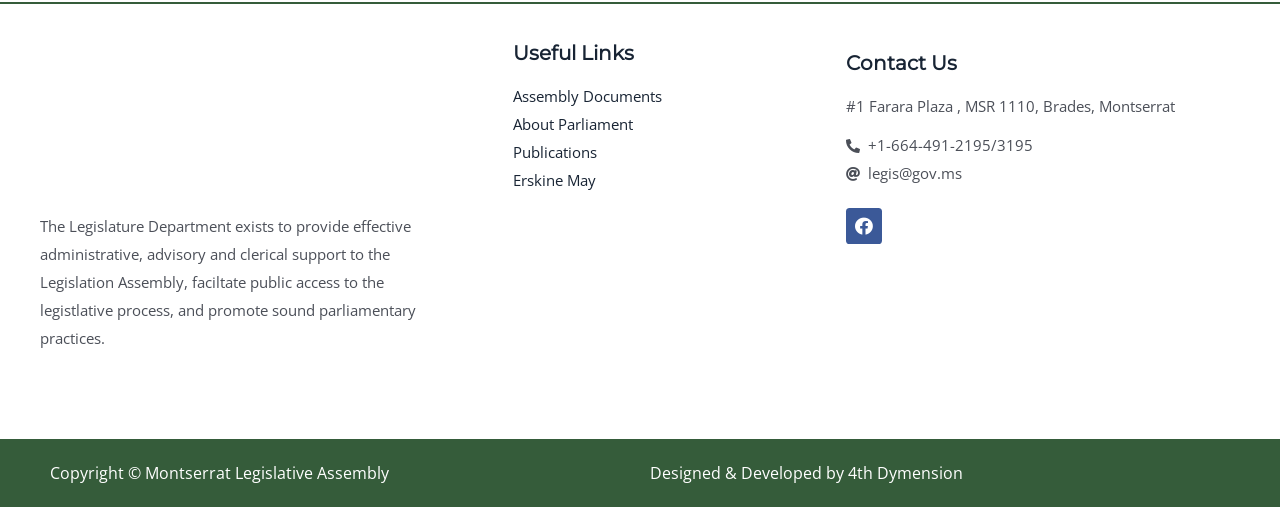Given the description Publications, predict the bounding box coordinates of the UI element. Ensure the coordinates are in the format (top-left x, top-left y, bottom-right x, bottom-right y) and all values are between 0 and 1.

[0.401, 0.274, 0.466, 0.329]